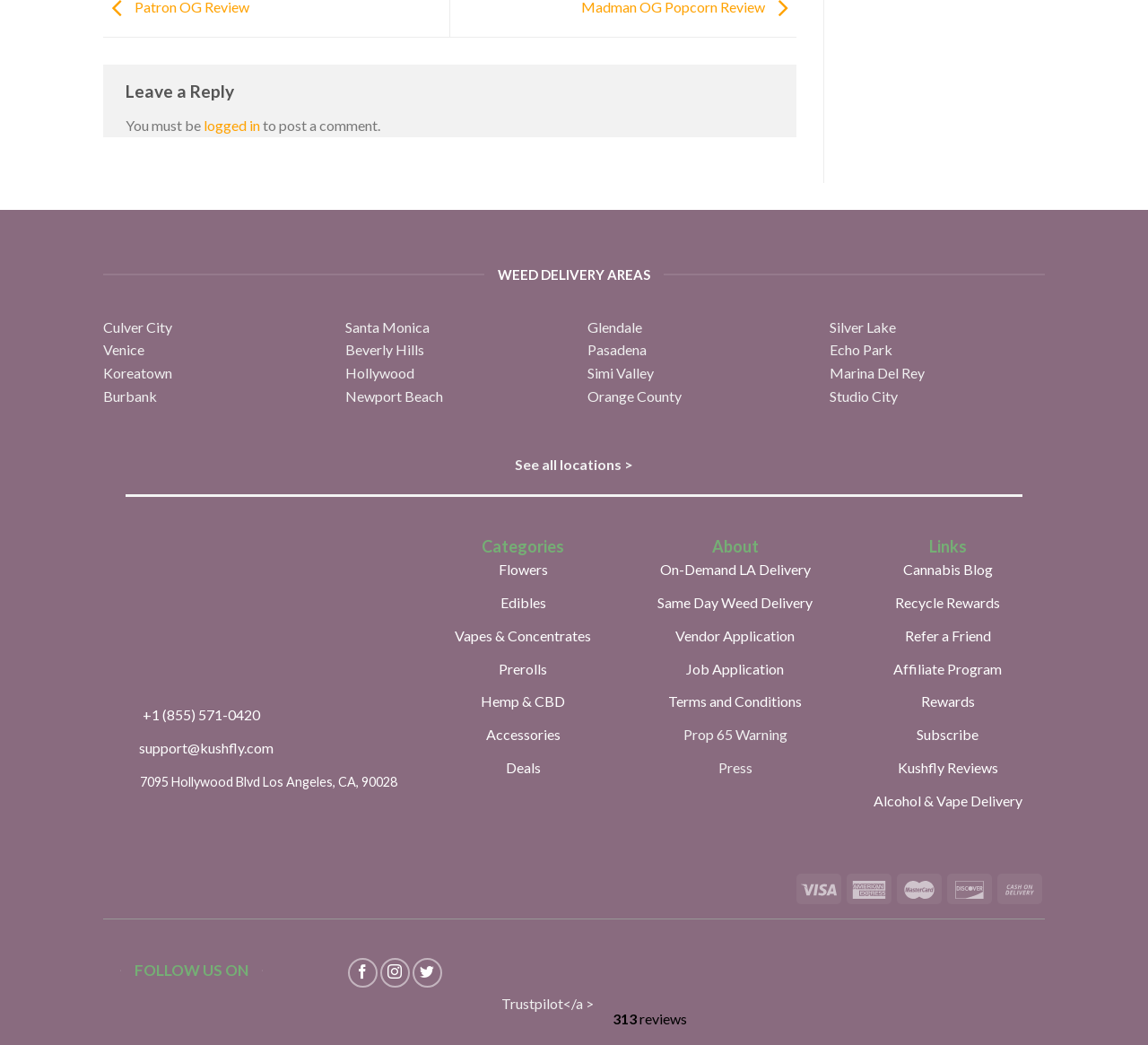Locate the bounding box of the UI element defined by this description: "Subscribe". The coordinates should be given as four float numbers between 0 and 1, formatted as [left, top, right, bottom].

[0.799, 0.695, 0.852, 0.711]